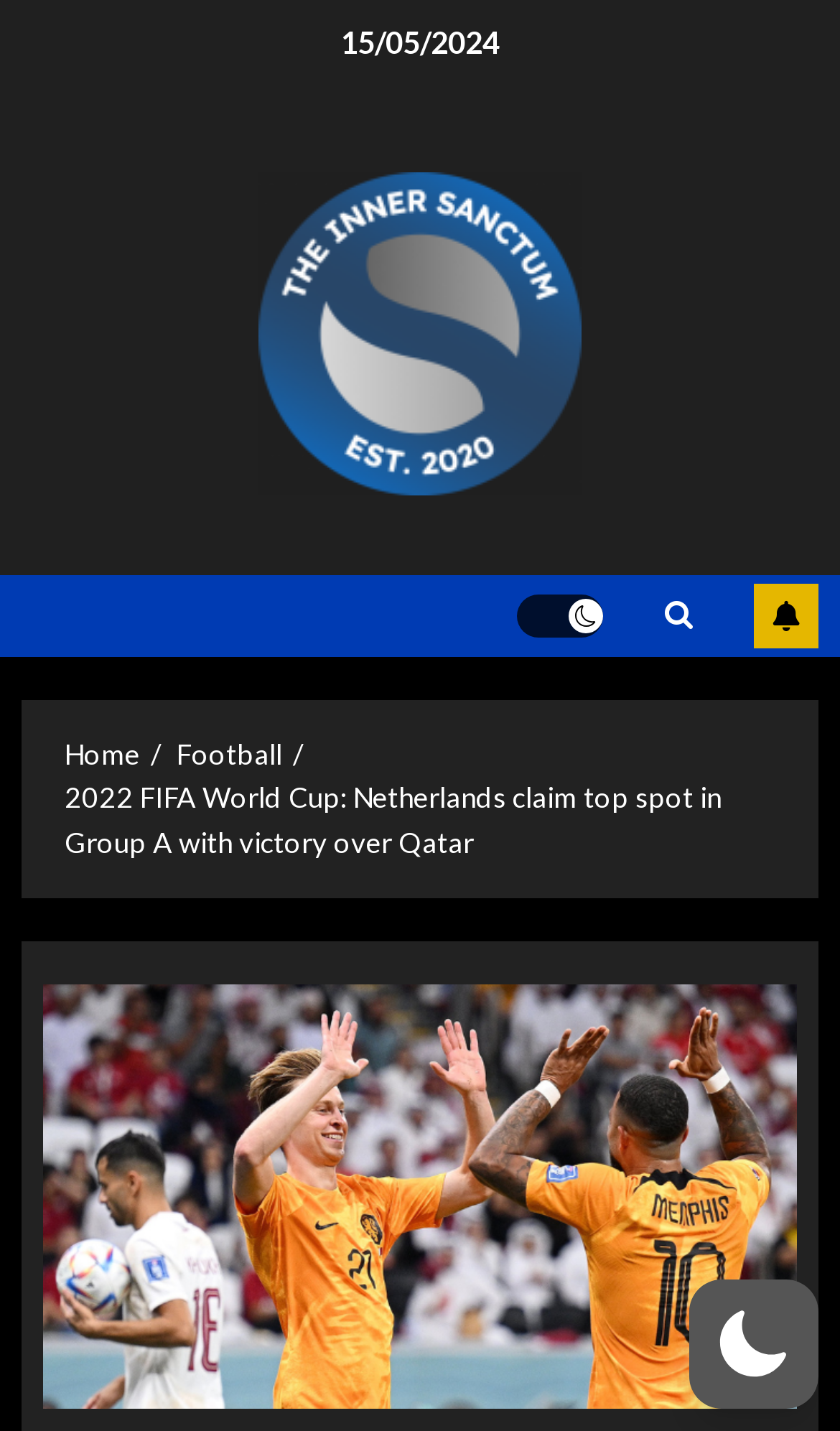Can you give a comprehensive explanation to the question given the content of the image?
How many images are on the webpage?

I counted the number of images on the webpage by looking at the image elements, which include an image with no description and an image with the label 'The Inner Sanctum'.